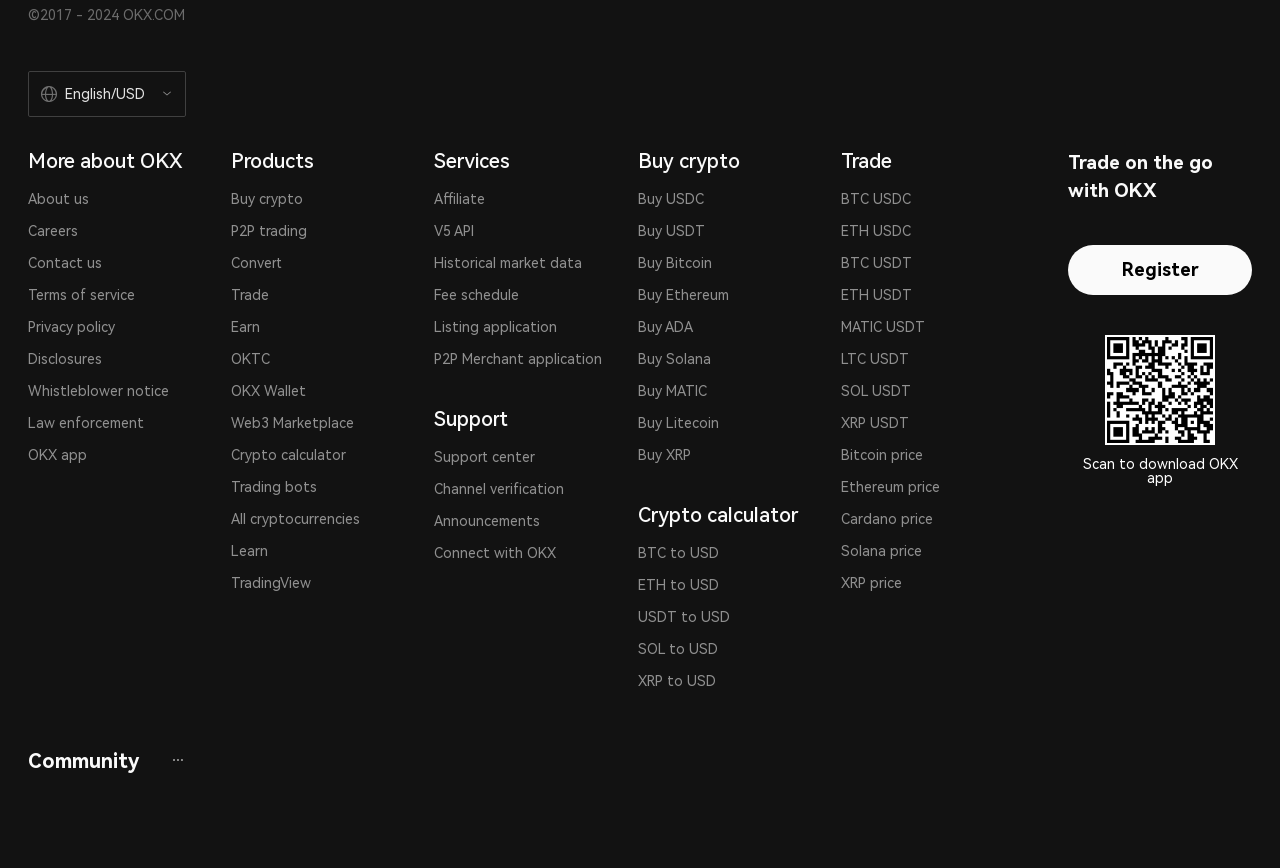Provide a one-word or brief phrase answer to the question:
What is the first cryptocurrency listed under 'Buy crypto'?

USDC